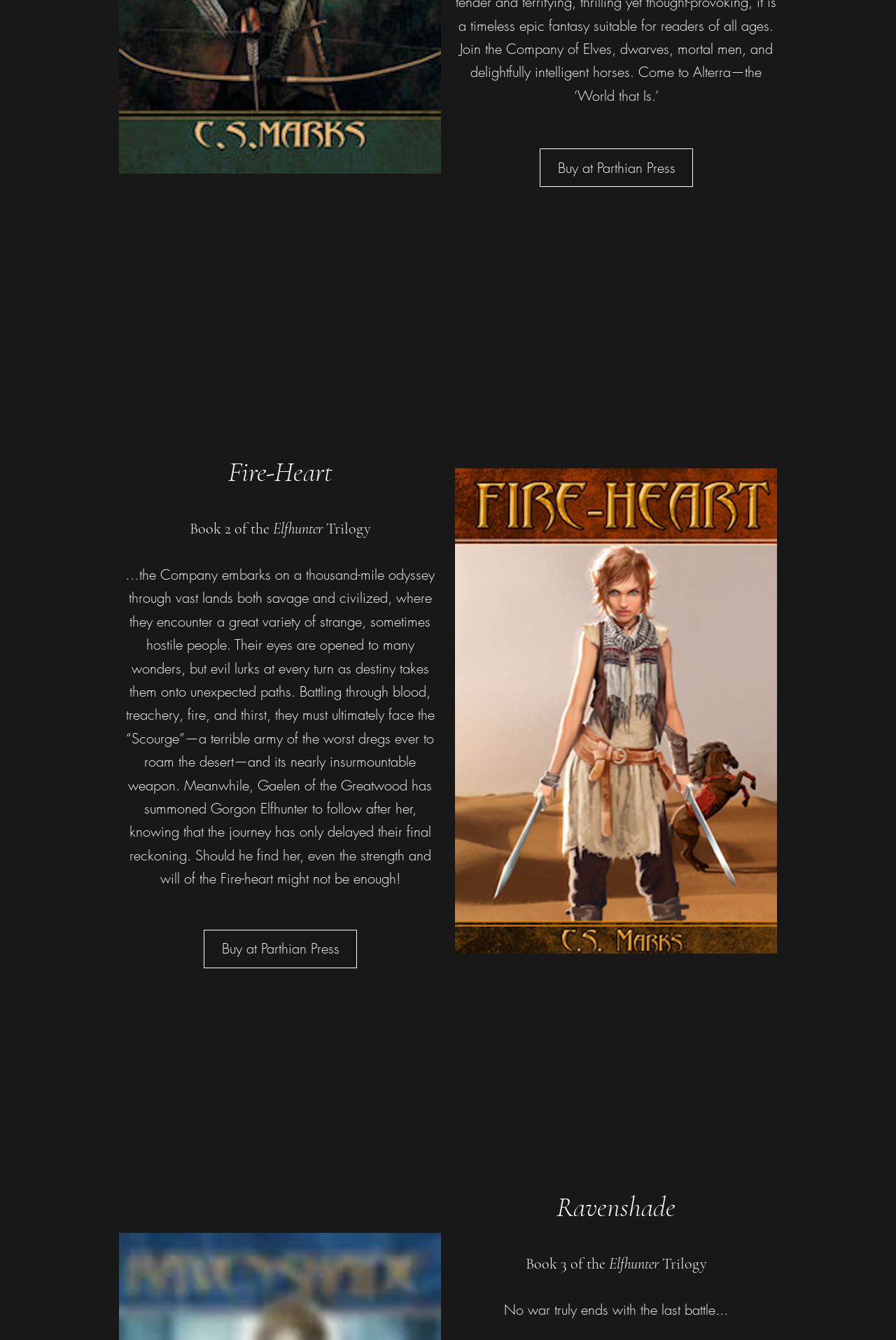What is the name of the trilogy?
Give a single word or phrase answer based on the content of the image.

Elfhunter